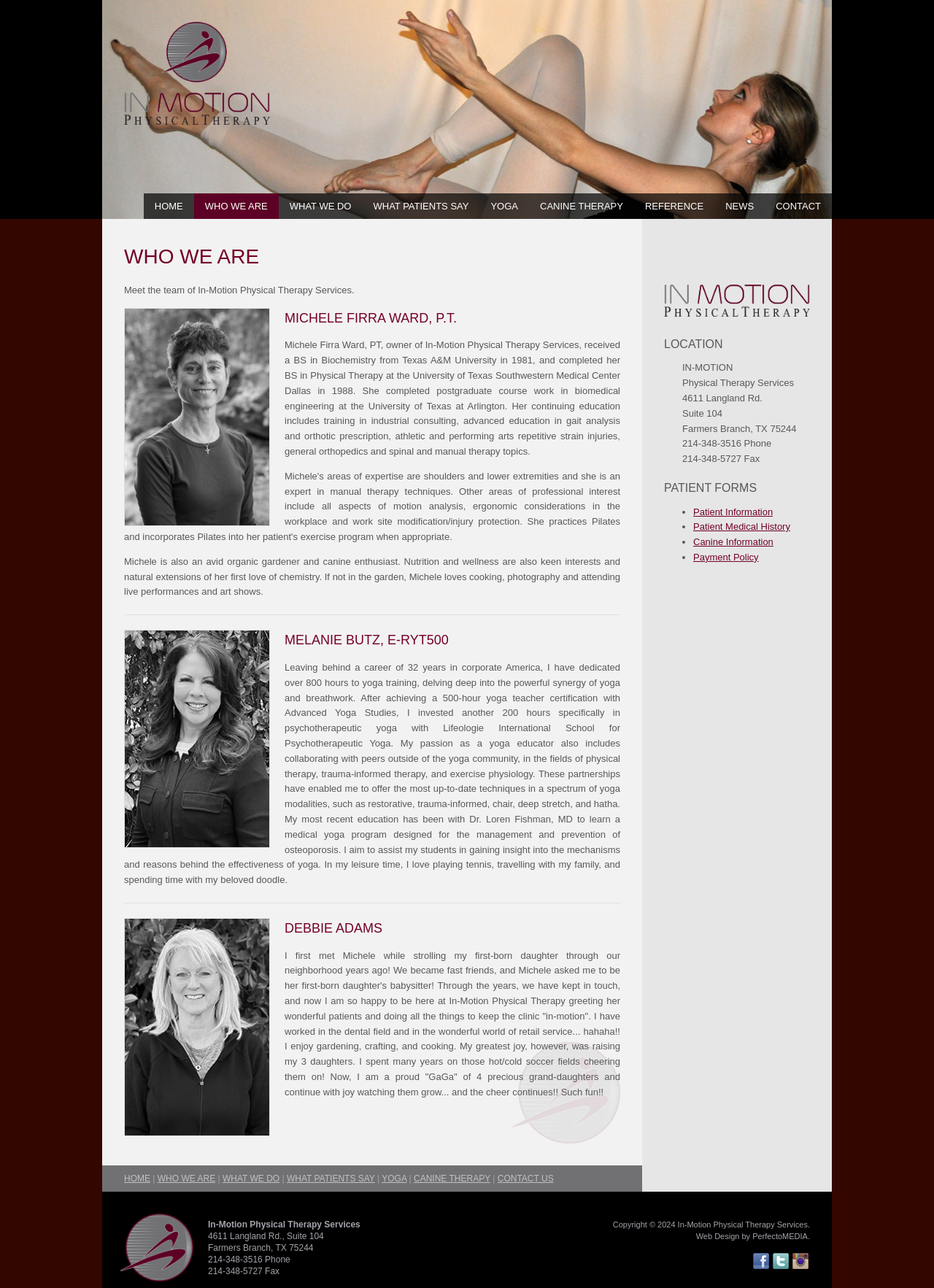Provide the bounding box coordinates for the UI element that is described as: "M2M Boosters".

None